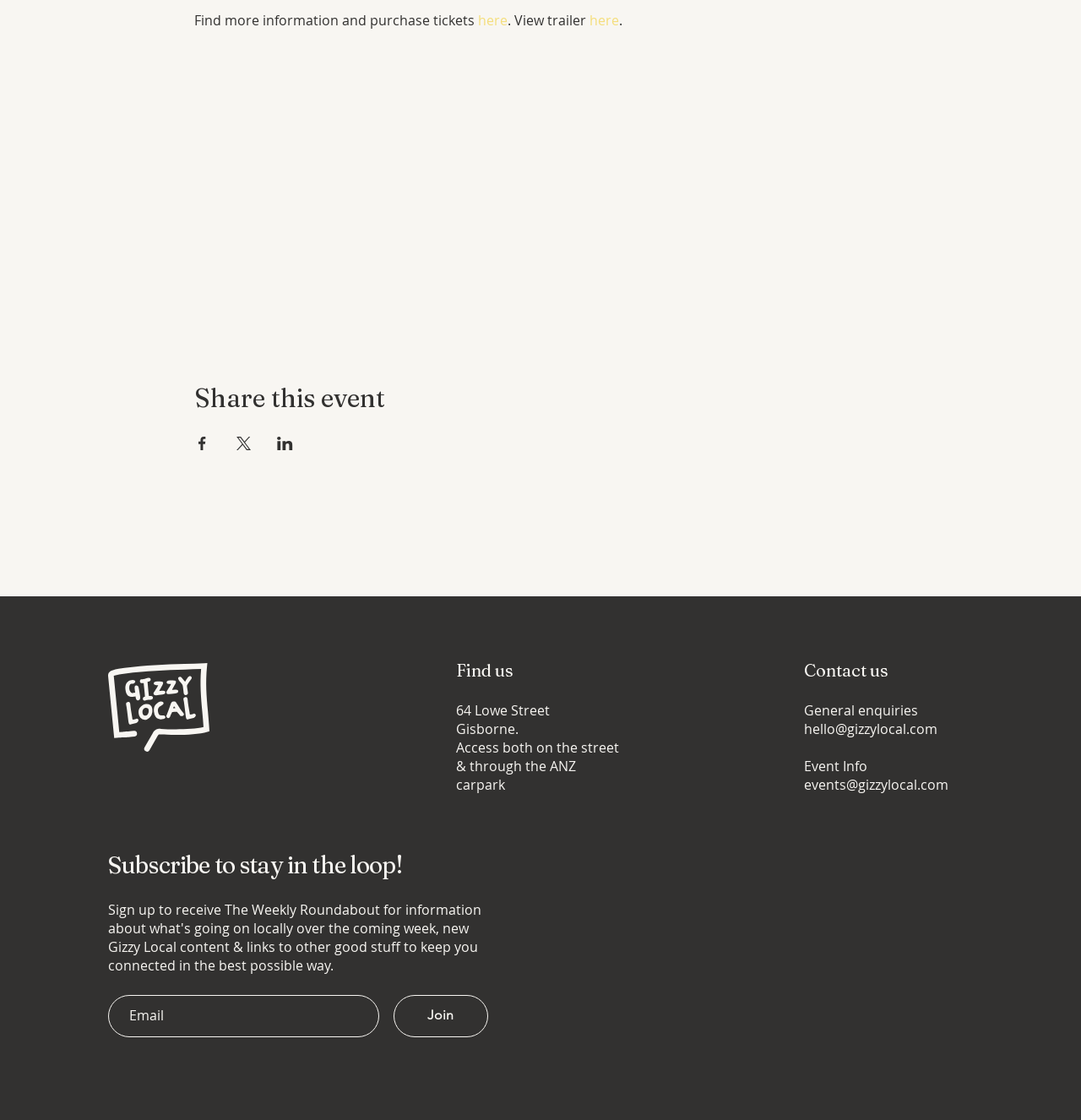Please determine the bounding box coordinates of the element to click in order to execute the following instruction: "Subscribe to stay in the loop". The coordinates should be four float numbers between 0 and 1, specified as [left, top, right, bottom].

[0.364, 0.888, 0.452, 0.926]